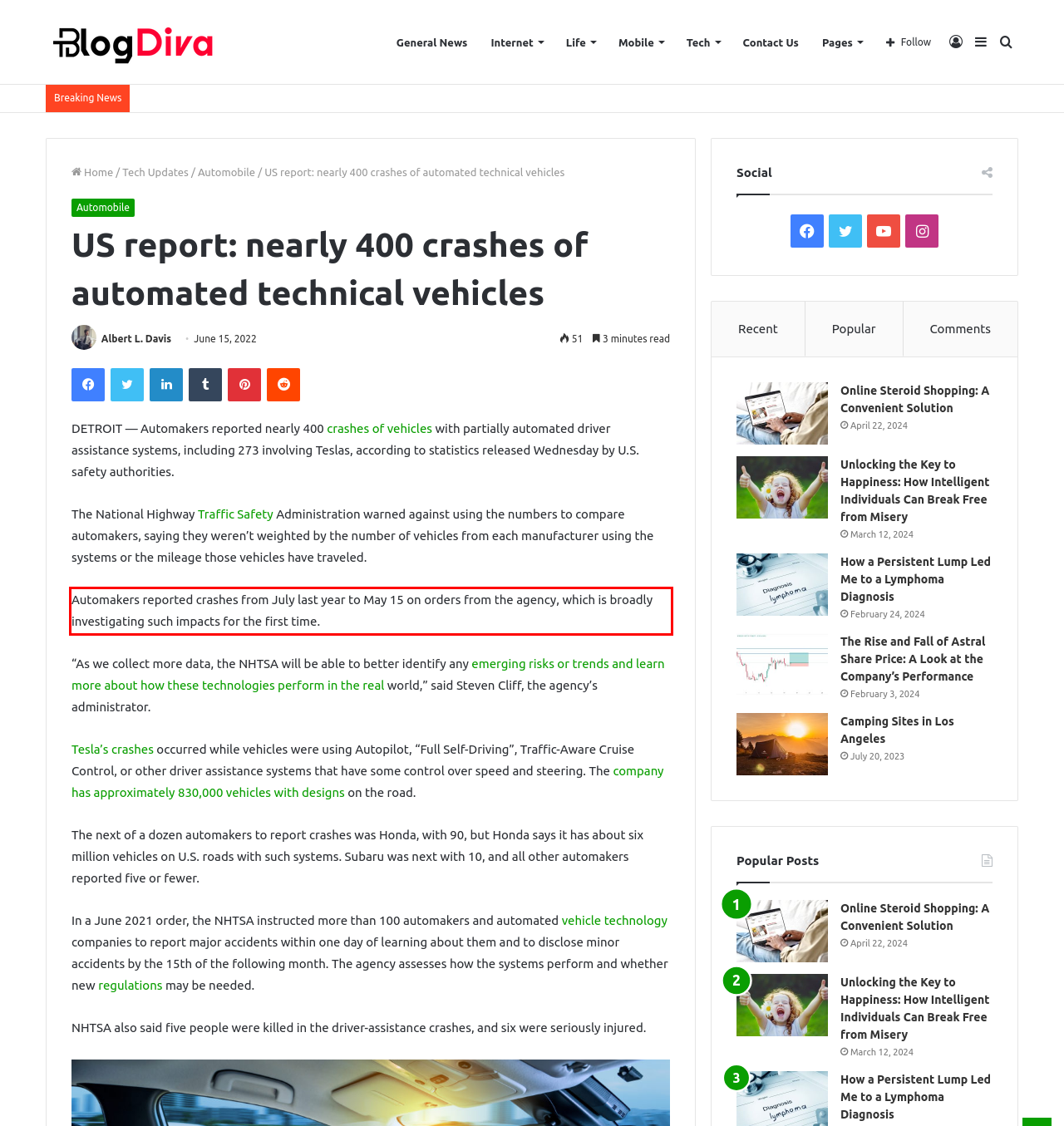The screenshot you have been given contains a UI element surrounded by a red rectangle. Use OCR to read and extract the text inside this red rectangle.

Automakers reported crashes from July last year to May 15 on orders from the agency, which is broadly investigating such impacts for the first time.